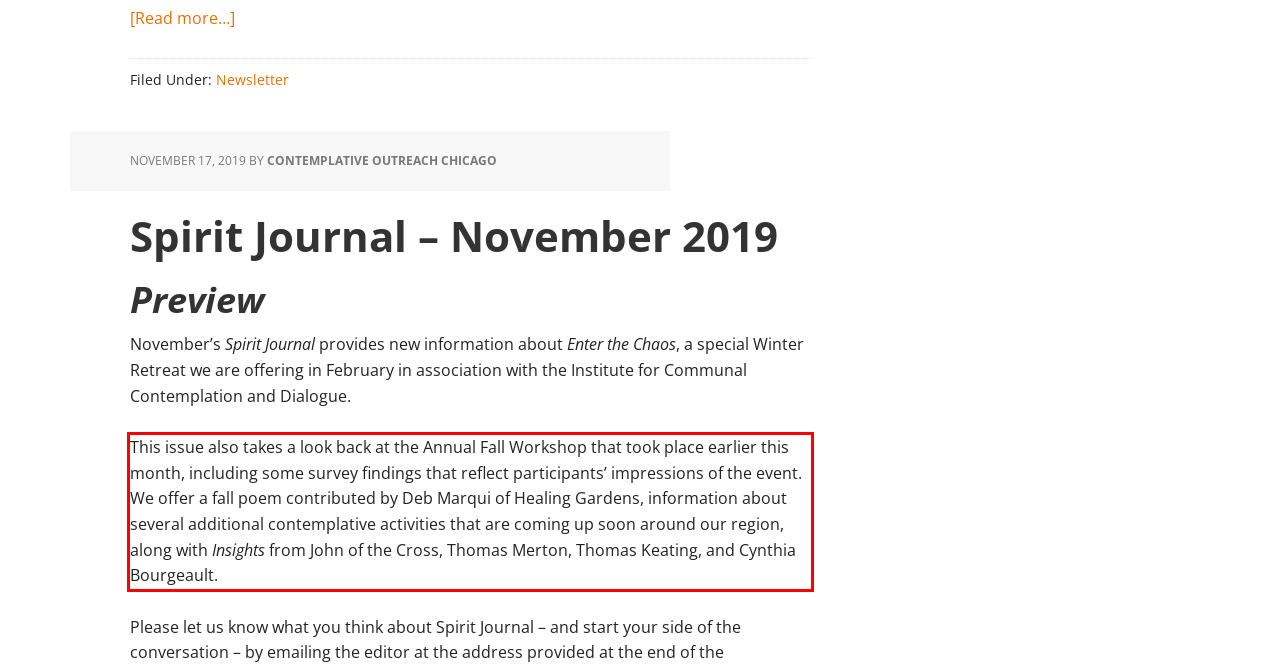Within the provided webpage screenshot, find the red rectangle bounding box and perform OCR to obtain the text content.

This issue also takes a look back at the Annual Fall Workshop that took place earlier this month, including some survey findings that reflect participants’ impressions of the event. We offer a fall poem contributed by Deb Marqui of Healing Gardens, information about several additional contemplative activities that are coming up soon around our region, along with Insights from John of the Cross, Thomas Merton, Thomas Keating, and Cynthia Bourgeault.